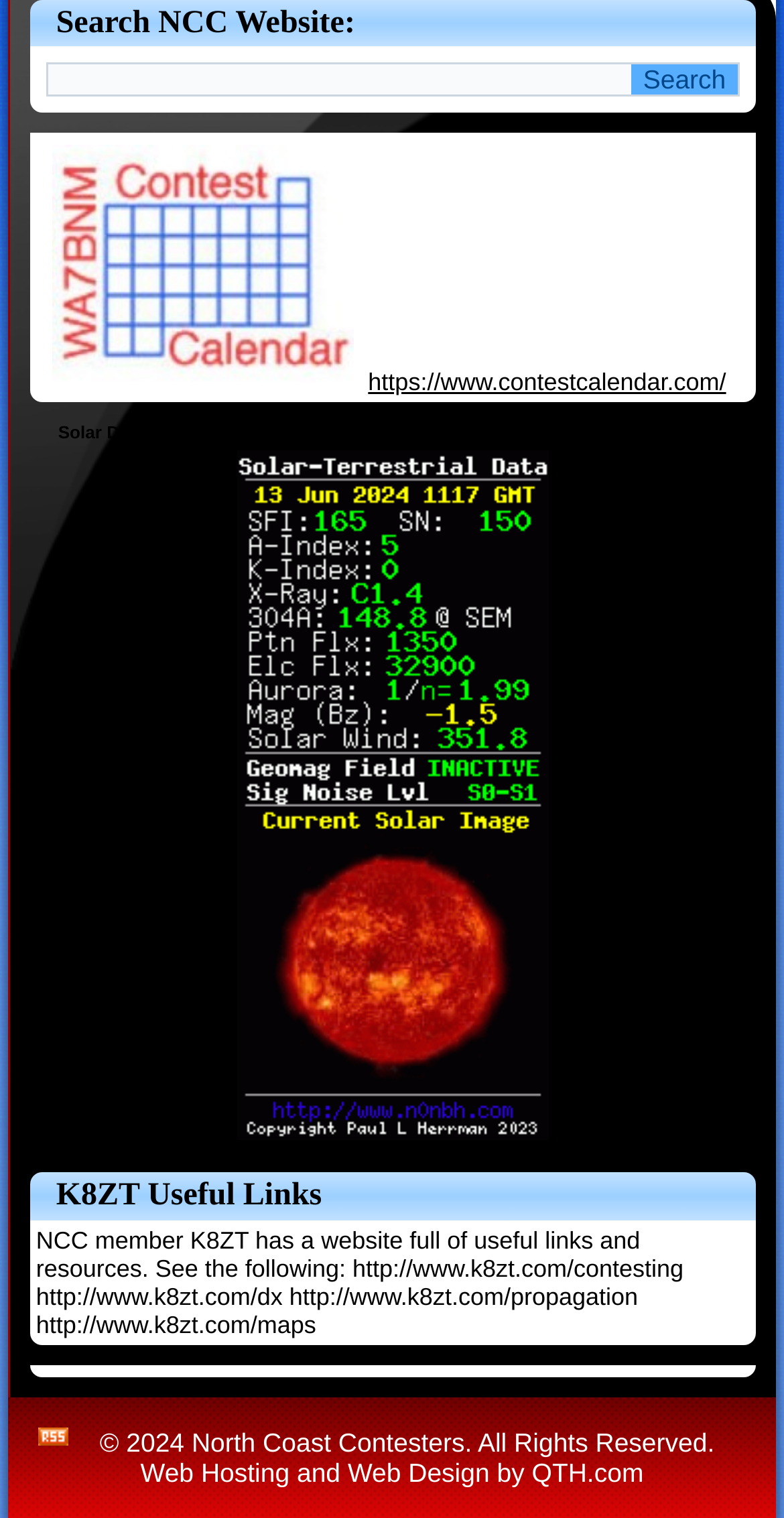What is the year of copyright for the website?
Analyze the image and deliver a detailed answer to the question.

The StaticText element at the bottom of the page contains the copyright symbol followed by the year 2024, indicating that the website's copyright is for the year 2024.